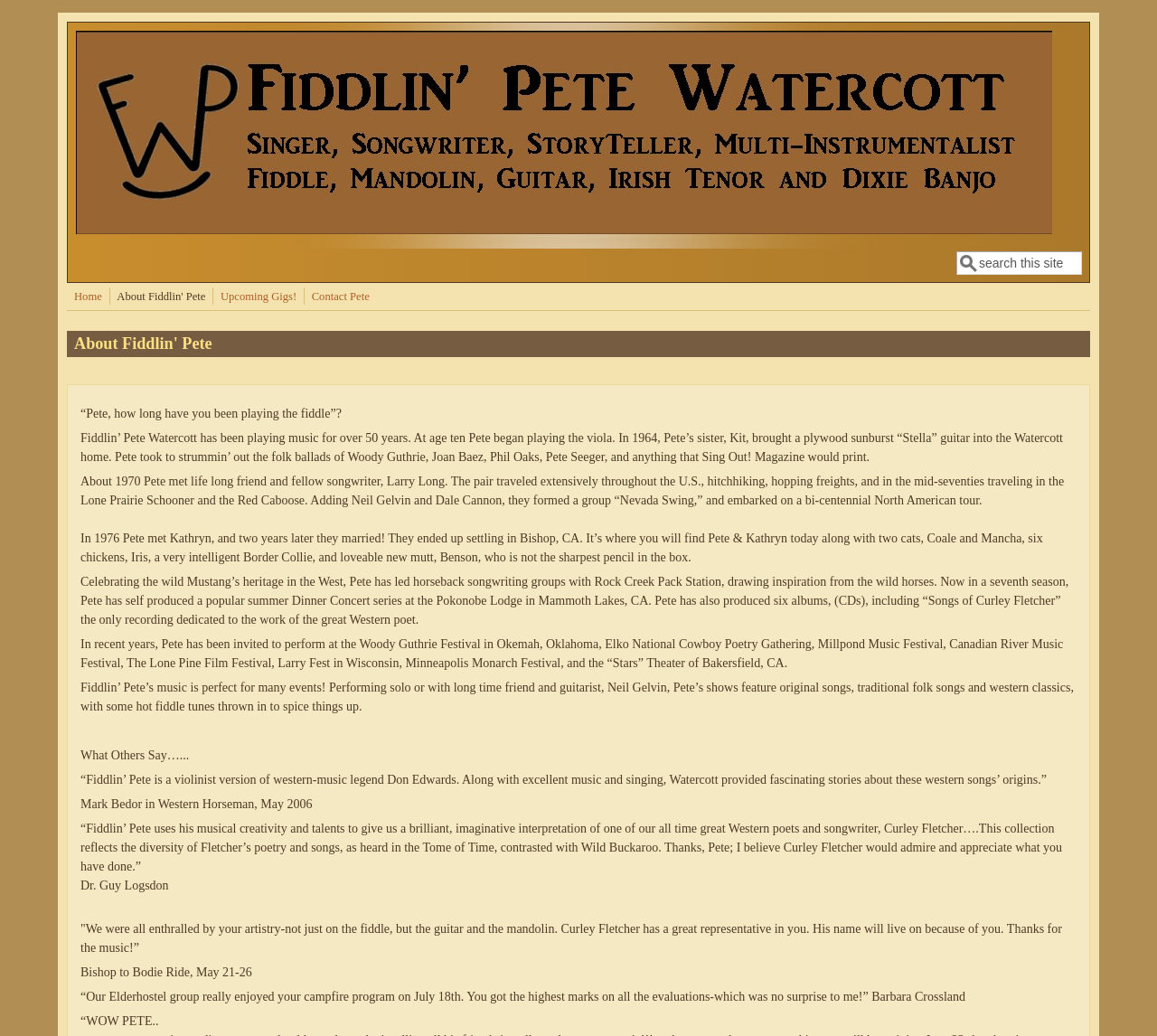Provide an in-depth caption for the webpage.

This webpage is about Fiddlin' Pete Watercott, a musician who has been playing music for over 50 years. At the top of the page, there is a link to skip to the main content, followed by a navigation menu with links to the home page, search form, and other sections. 

Below the navigation menu, there is a heading that reads "About Fiddlin' Pete" and a brief introduction to Pete's music career, including his early start with the viola and his later transition to playing the fiddle. The introduction is followed by several paragraphs of text that describe Pete's life, music style, and performances. 

The text is divided into sections, with each section describing a different aspect of Pete's life and career. There are quotes from other people praising Pete's music and performances, including a review from Western Horseman magazine and comments from event organizers. 

Throughout the page, there are no images, but there are several links to other sections of the website, including the home page and a search form. The overall layout of the page is simple, with a focus on presenting information about Fiddlin' Pete Watercott's life and music career.